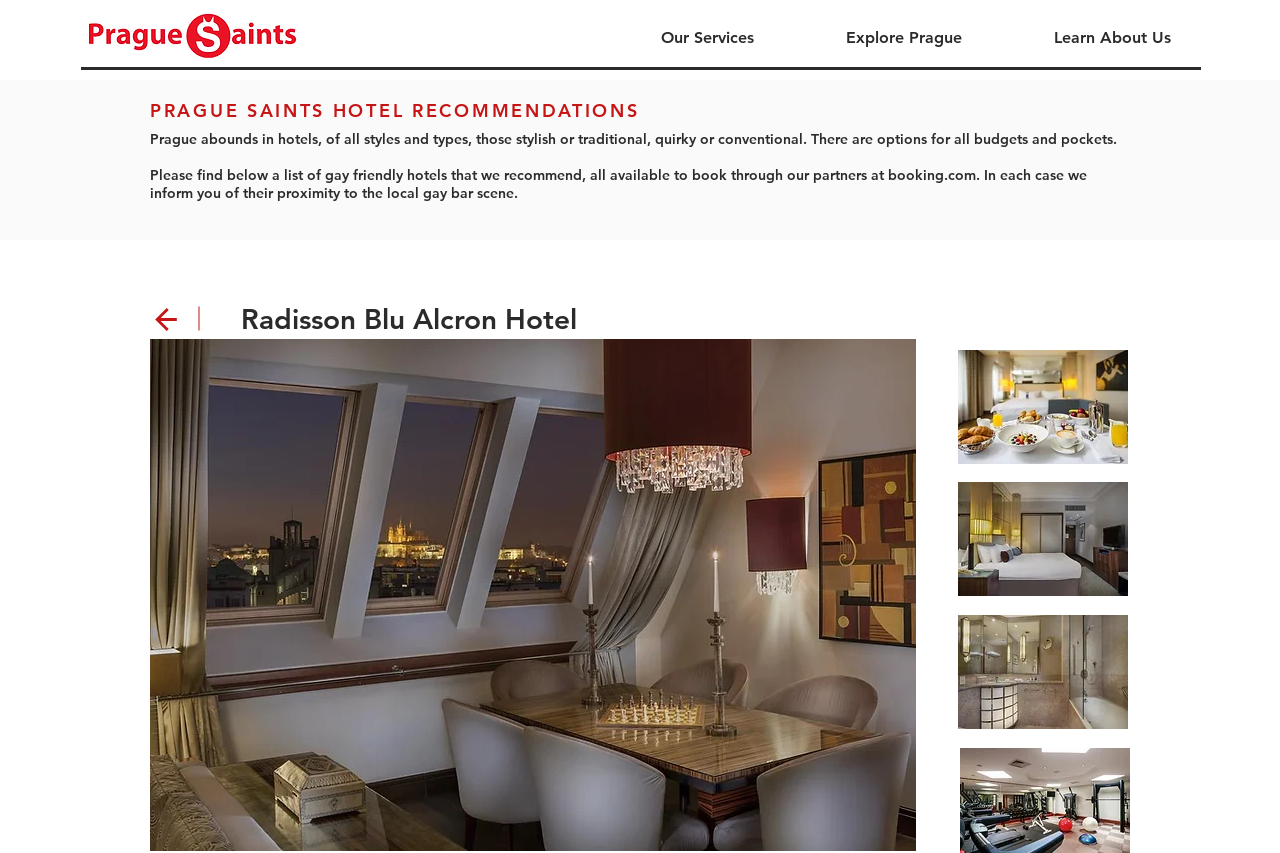Give a detailed overview of the webpage's appearance and contents.

The webpage appears to be a hotel recommendation page, specifically focused on gay-friendly hotels in Prague's gay quarter. At the top left corner, there is a Prague Saints logo, which is also a clickable link. 

Below the logo, there is a navigation menu with three options: "Our Services", "Explore Prague", and "Learn About Us". 

The main content of the page is divided into two sections. The first section has a heading "PRAGUE SAINTS HOTEL RECOMMENDATIONS" and provides a brief introduction to the various types of hotels available in Prague, catering to different budgets and preferences. 

The second section is dedicated to a specific hotel, the Radisson Blu Alcron Hotel. It has a heading with the hotel's name and provides a brief description of the hotel's features, including its proximity to the local gay bar scene. 

Below the hotel description, there are four images, arranged in a 2x2 grid, showcasing different aspects of the hotel, including two bedrooms, breakfast in a room, and a bathroom.